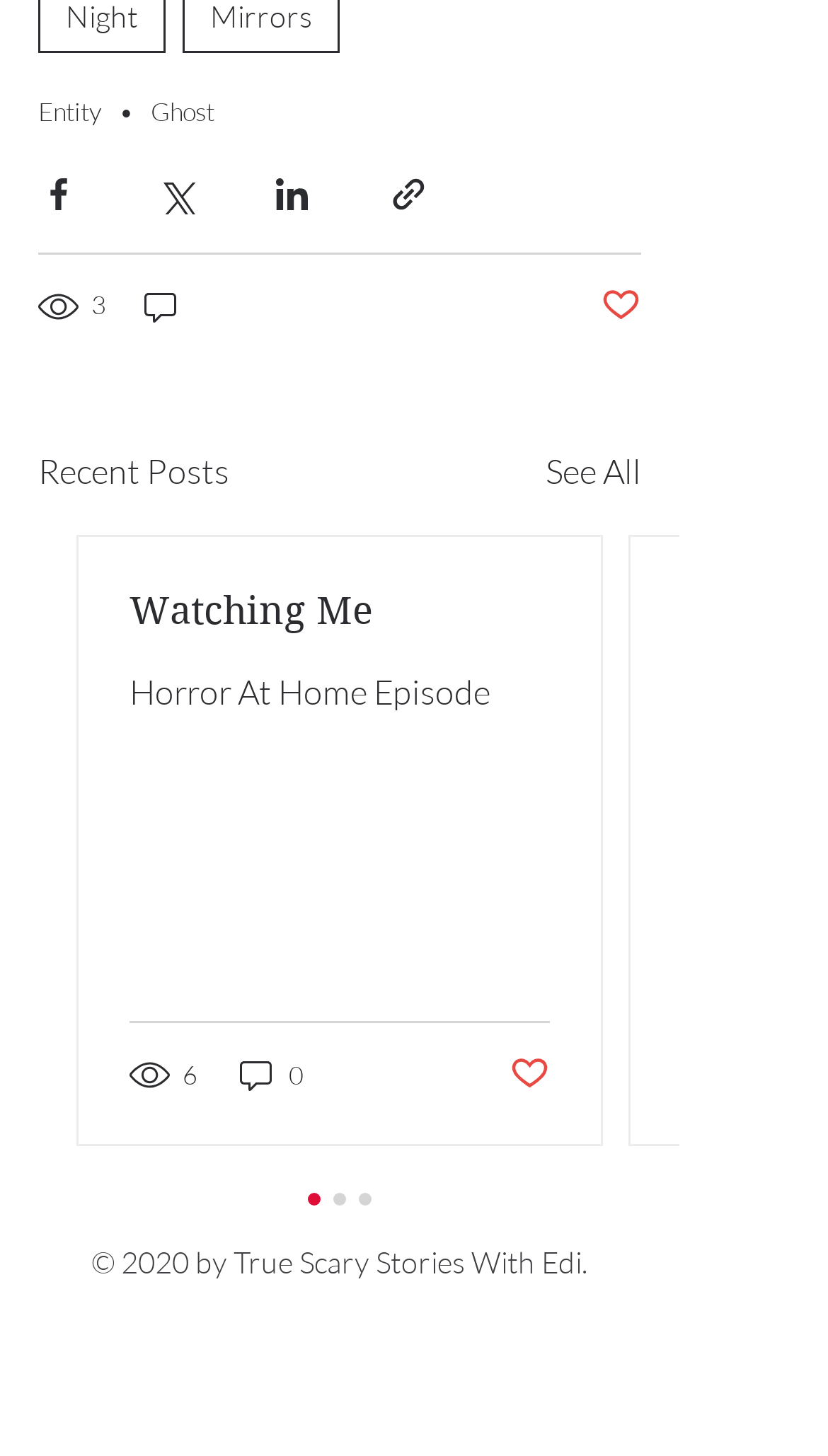Please provide a short answer using a single word or phrase for the question:
What is the heading above the links?

Recent Posts